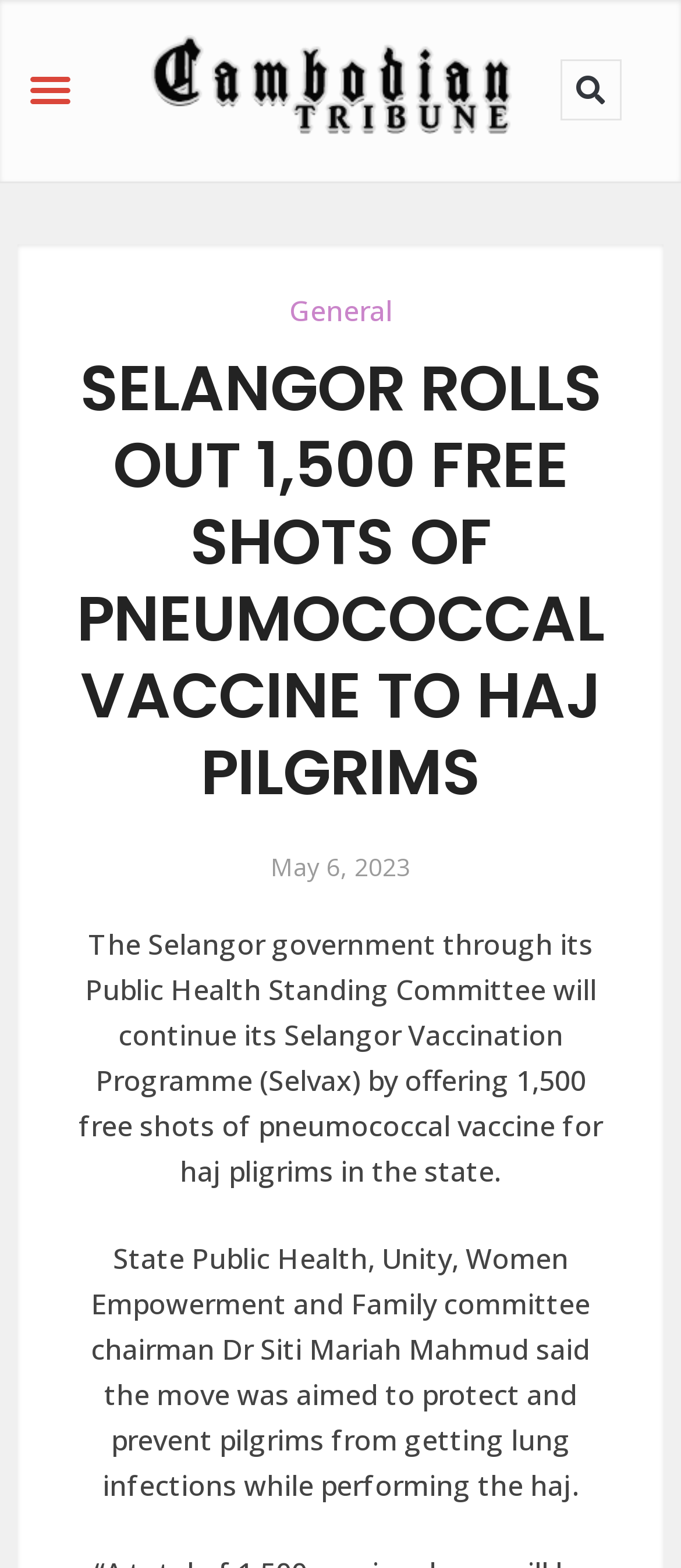Reply to the question with a single word or phrase:
Who is the chairman of the State Public Health committee?

Dr Siti Mariah Mahmud